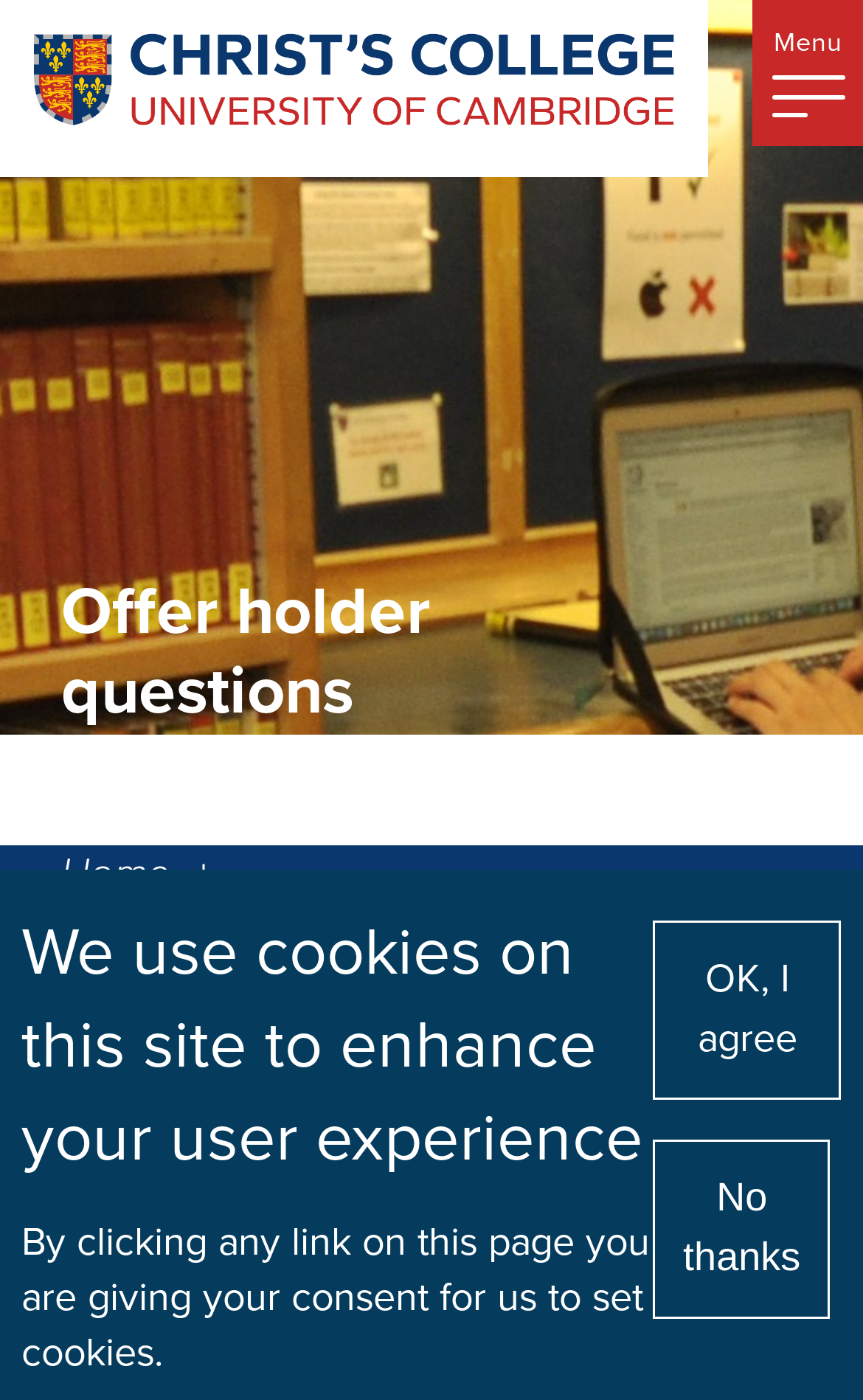Please extract and provide the main headline of the webpage.

Offer holder questions